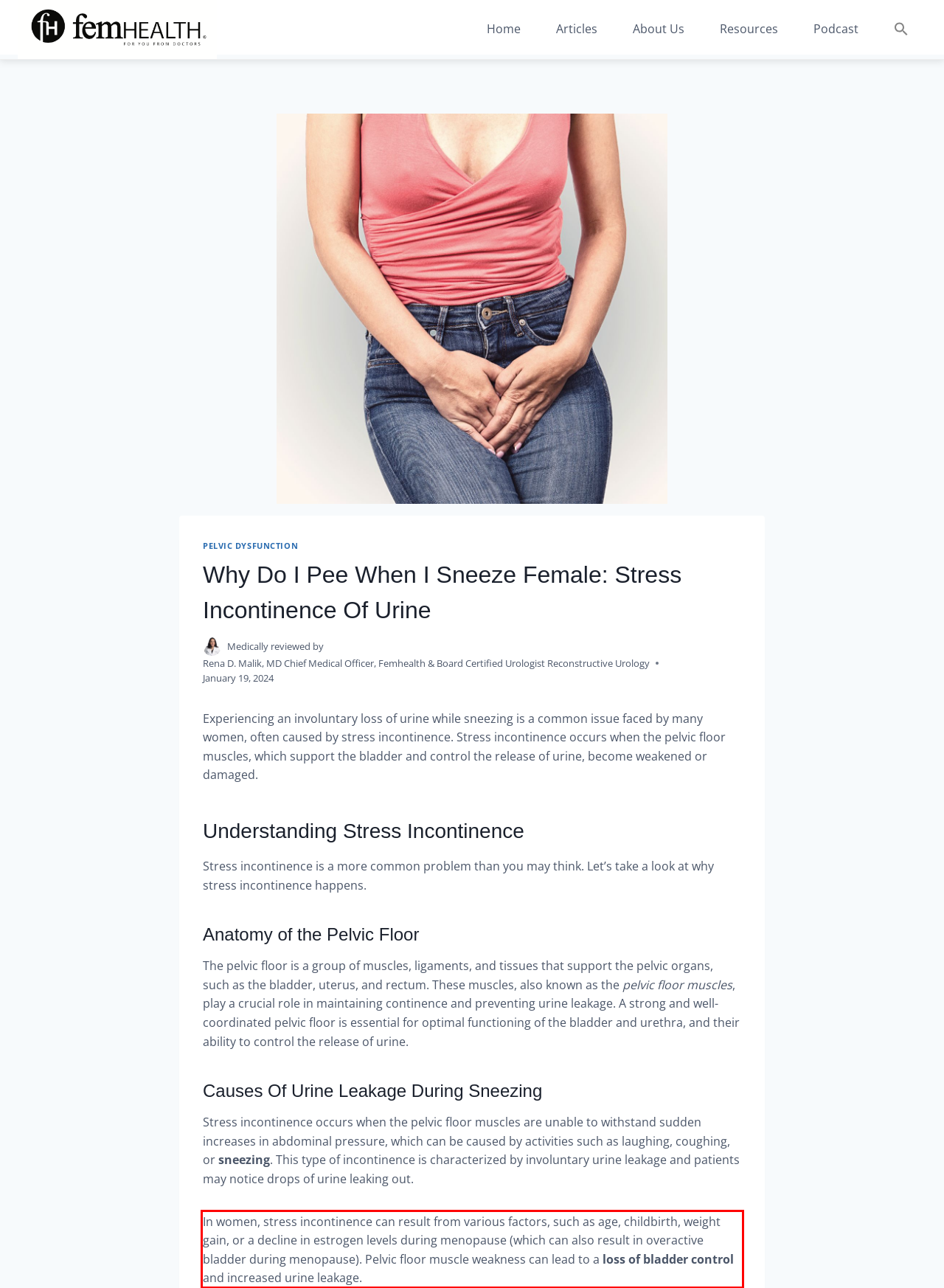You are presented with a webpage screenshot featuring a red bounding box. Perform OCR on the text inside the red bounding box and extract the content.

In women, stress incontinence can result from various factors, such as age, childbirth, weight gain, or a decline in estrogen levels during menopause (which can also result in overactive bladder during menopause). Pelvic floor muscle weakness can lead to a loss of bladder control and increased urine leakage.